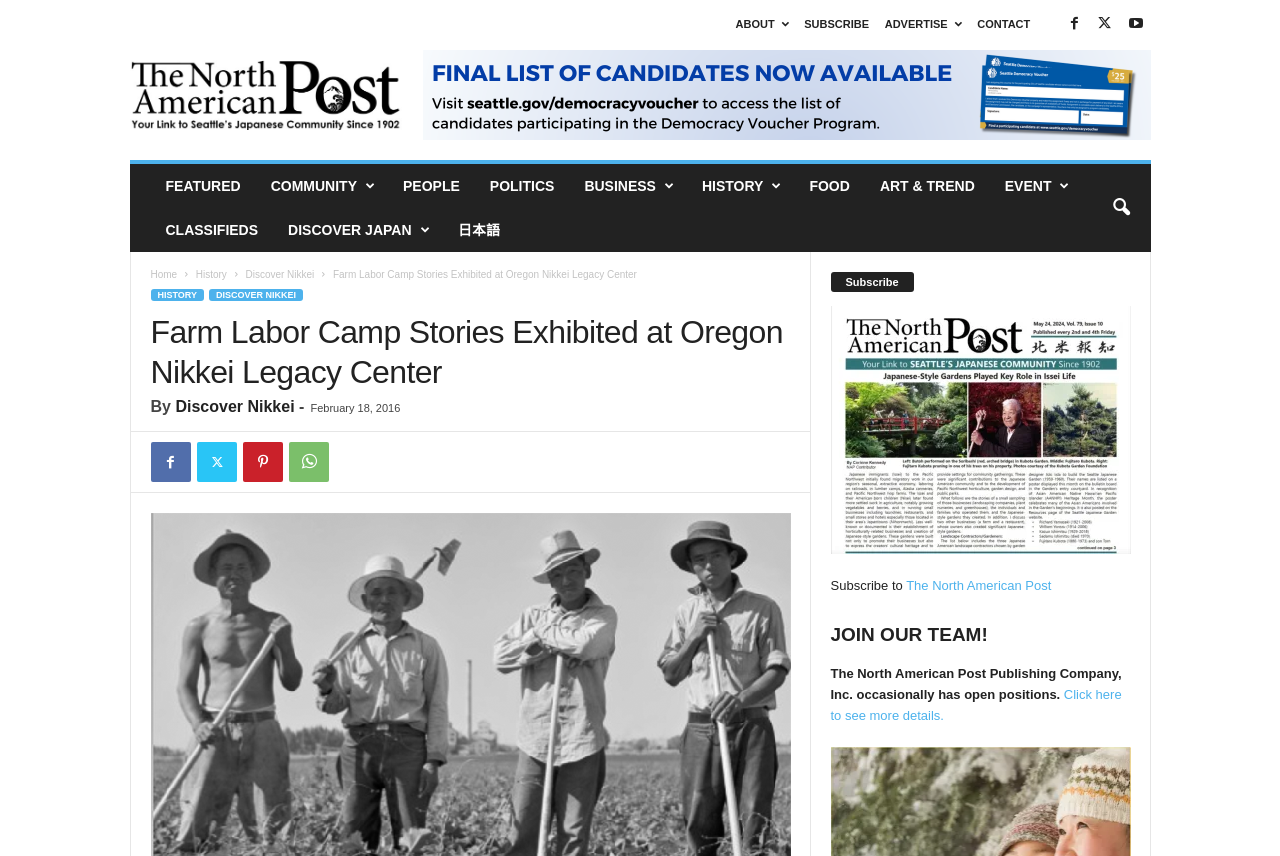Find the bounding box coordinates of the area that needs to be clicked in order to achieve the following instruction: "Click the logo of Freie Universität Berlin". The coordinates should be specified as four float numbers between 0 and 1, i.e., [left, top, right, bottom].

None